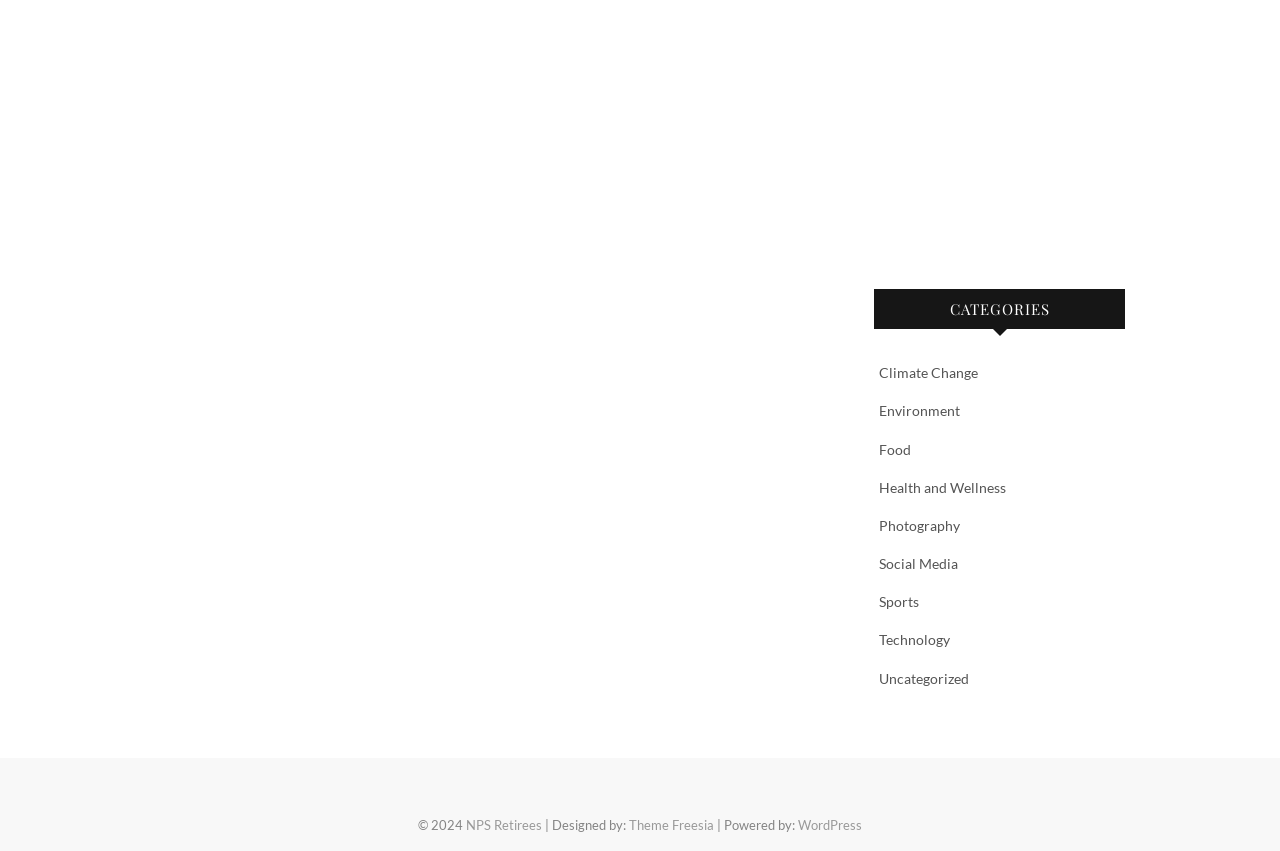Pinpoint the bounding box coordinates of the clickable element to carry out the following instruction: "Visit NPS Retirees."

[0.364, 0.96, 0.423, 0.979]